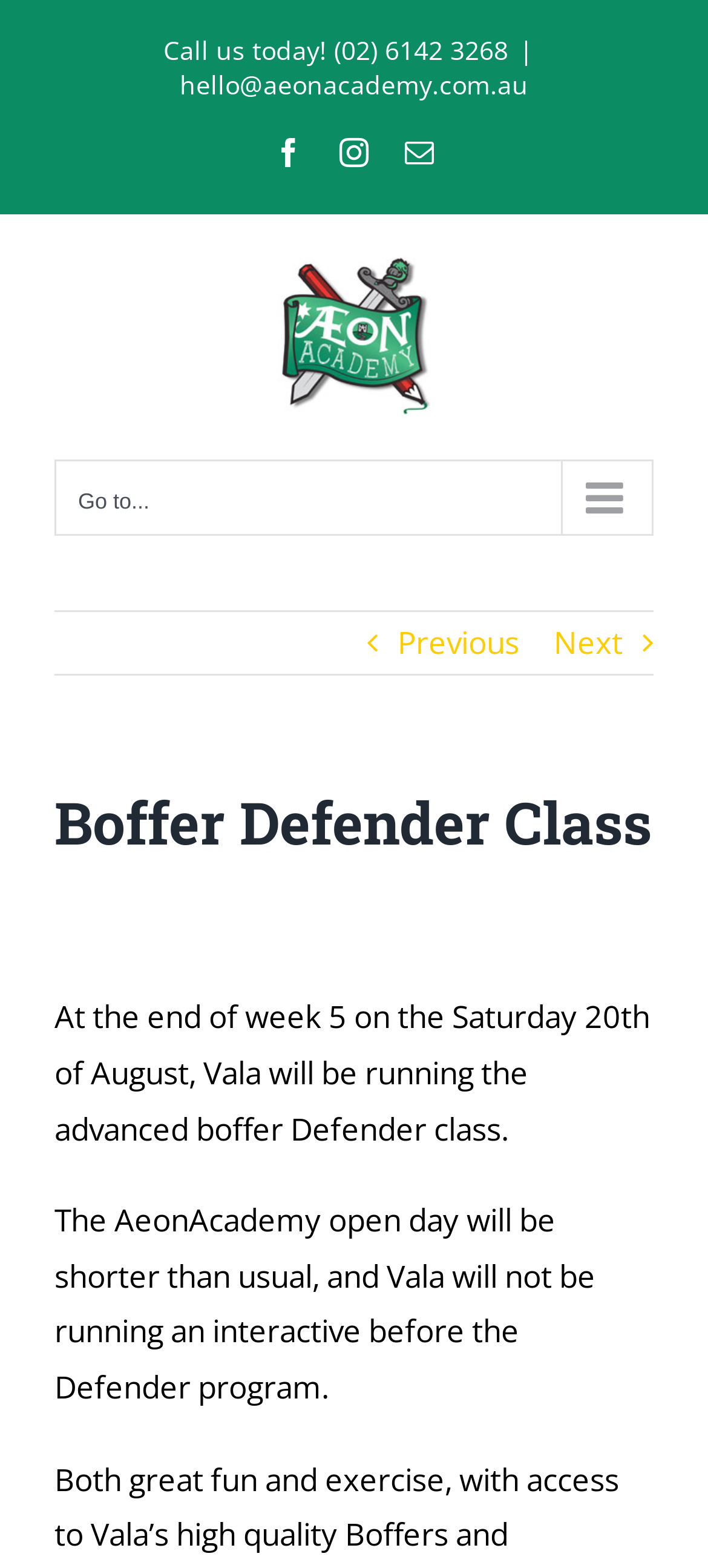Find the bounding box coordinates of the area to click in order to follow the instruction: "Contact us via email".

None